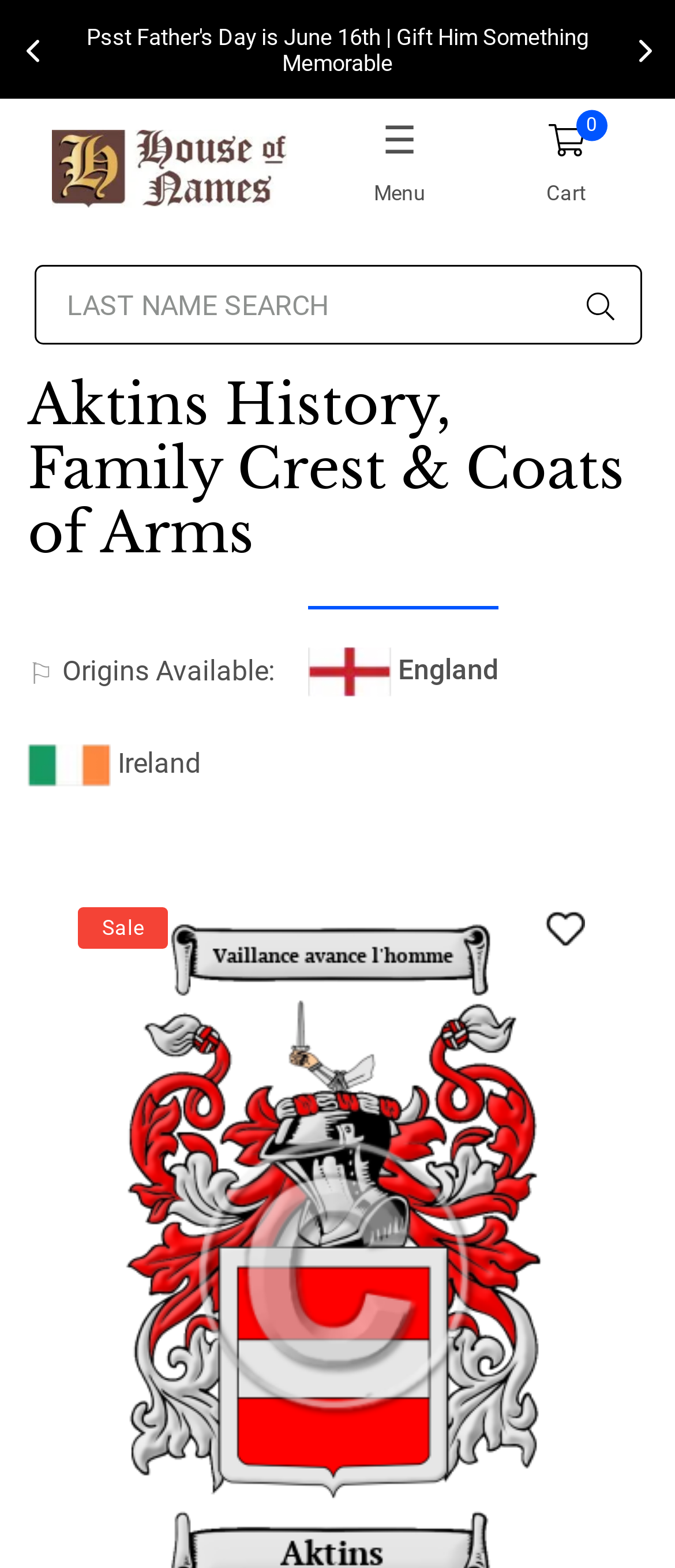Please determine the bounding box coordinates for the UI element described here. Use the format (top-left x, top-left y, bottom-right x, bottom-right y) with values bounded between 0 and 1: 0 Cart

[0.715, 0.063, 0.962, 0.152]